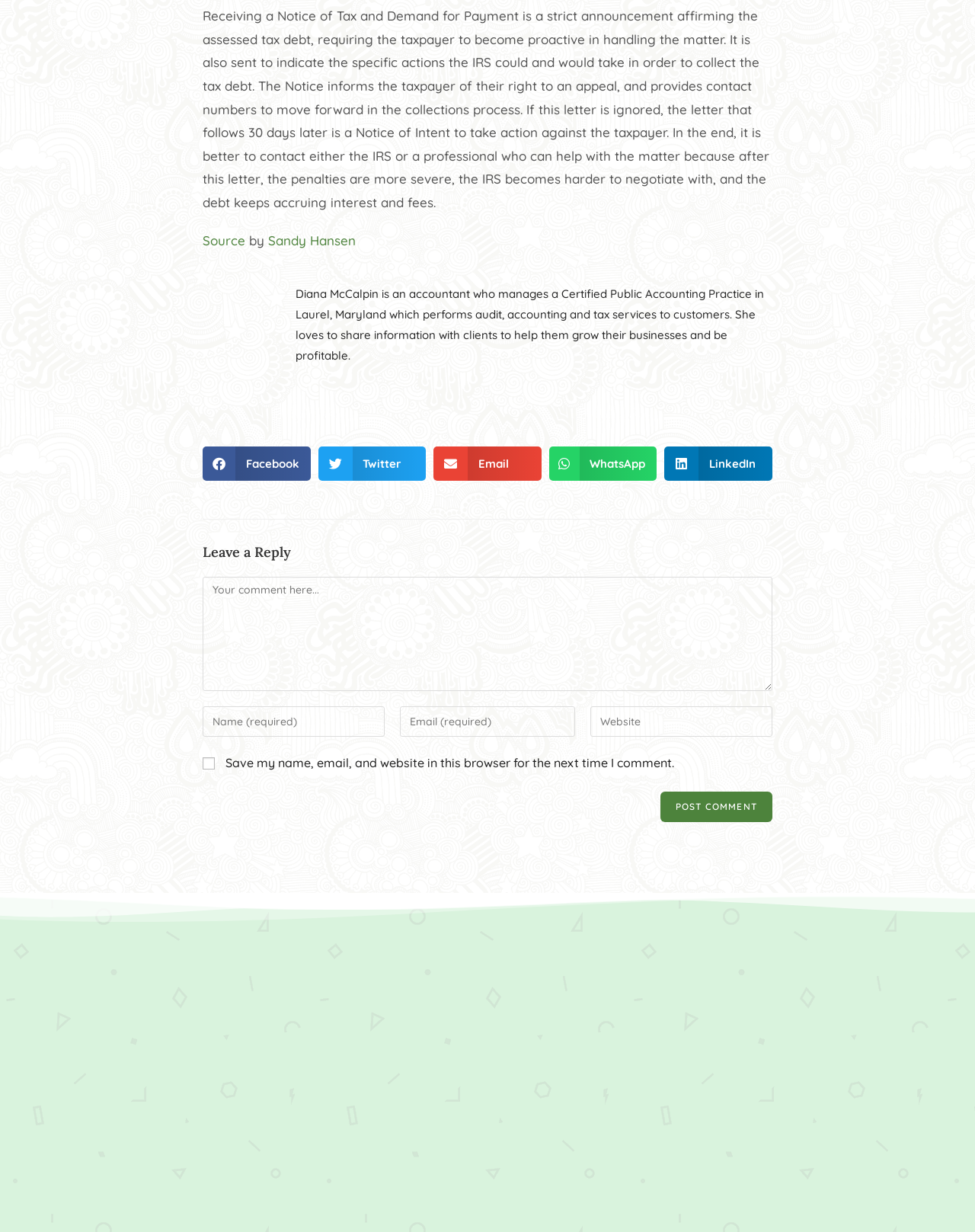Find the bounding box coordinates of the element's region that should be clicked in order to follow the given instruction: "Read more about the Notice of Tax and Demand for Payment". The coordinates should consist of four float numbers between 0 and 1, i.e., [left, top, right, bottom].

[0.208, 0.006, 0.789, 0.171]